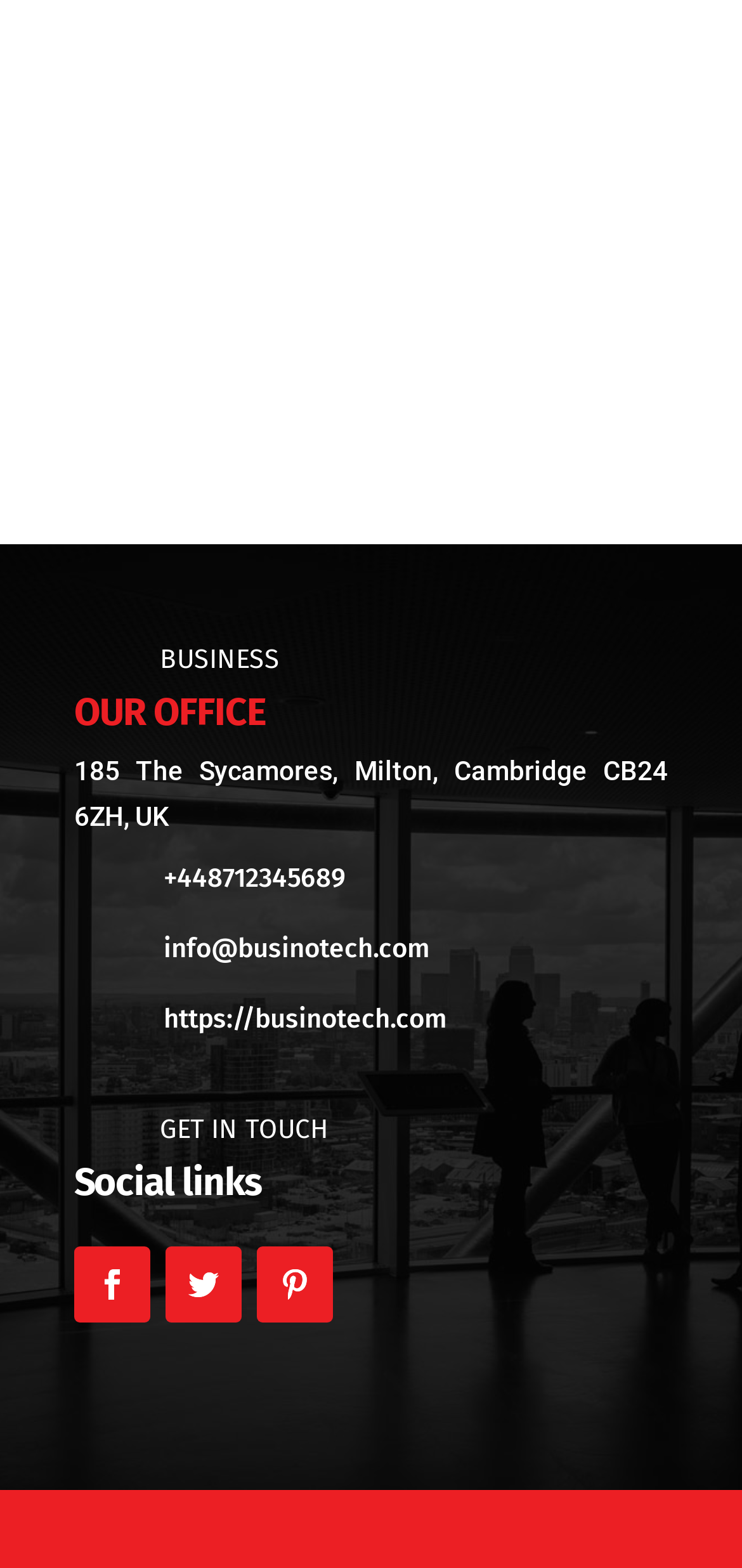What is the website URL of the office?
Provide an in-depth and detailed explanation in response to the question.

I found the website URL by looking at the heading element that contains the website URL information, which is located in the third layout table.